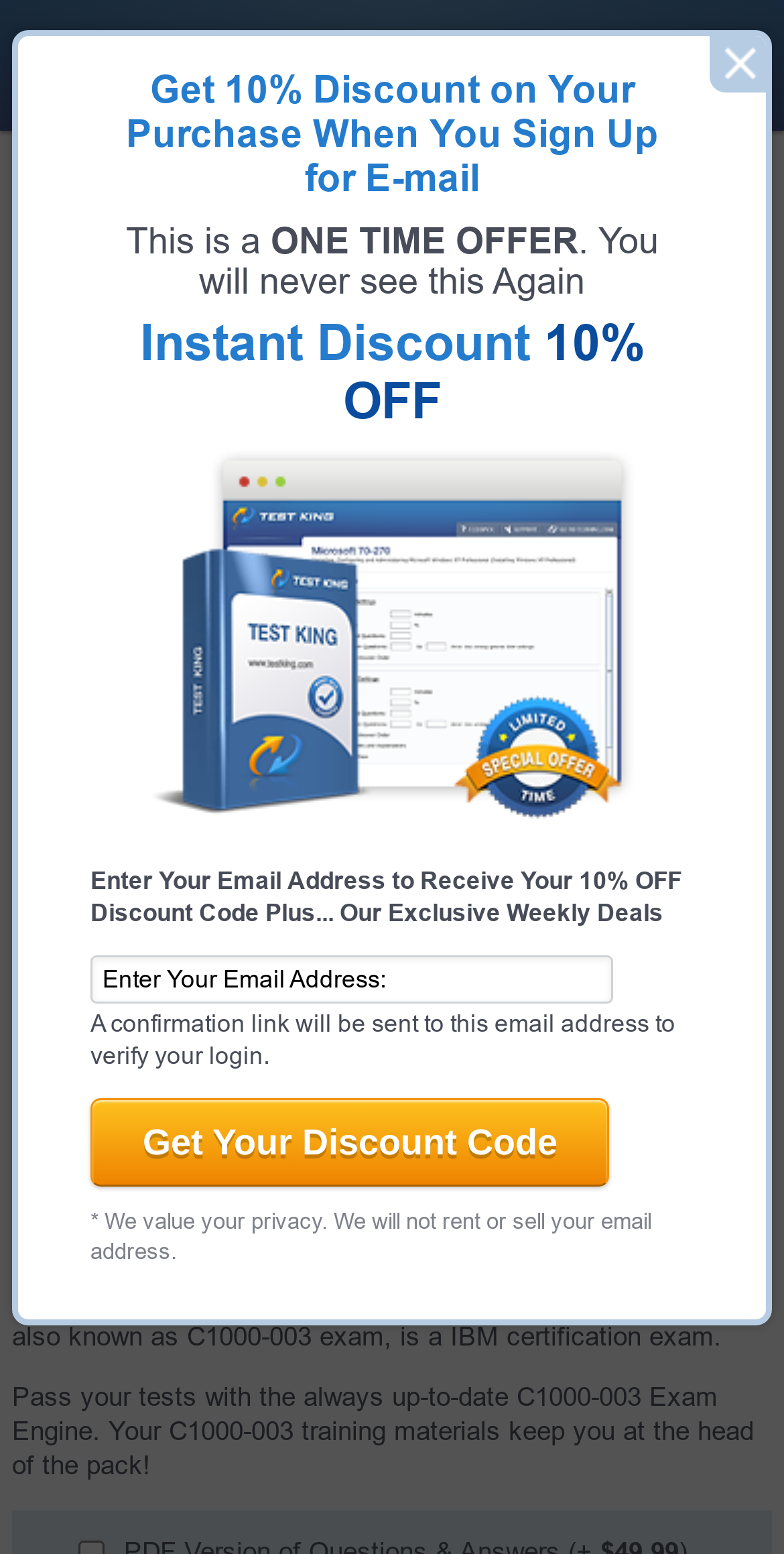Given the element description, predict the bounding box coordinates in the format (top-left x, top-left y, bottom-right x, bottom-right y). Make sure all values are between 0 and 1. Here is the element description: Home

[0.038, 0.103, 0.108, 0.117]